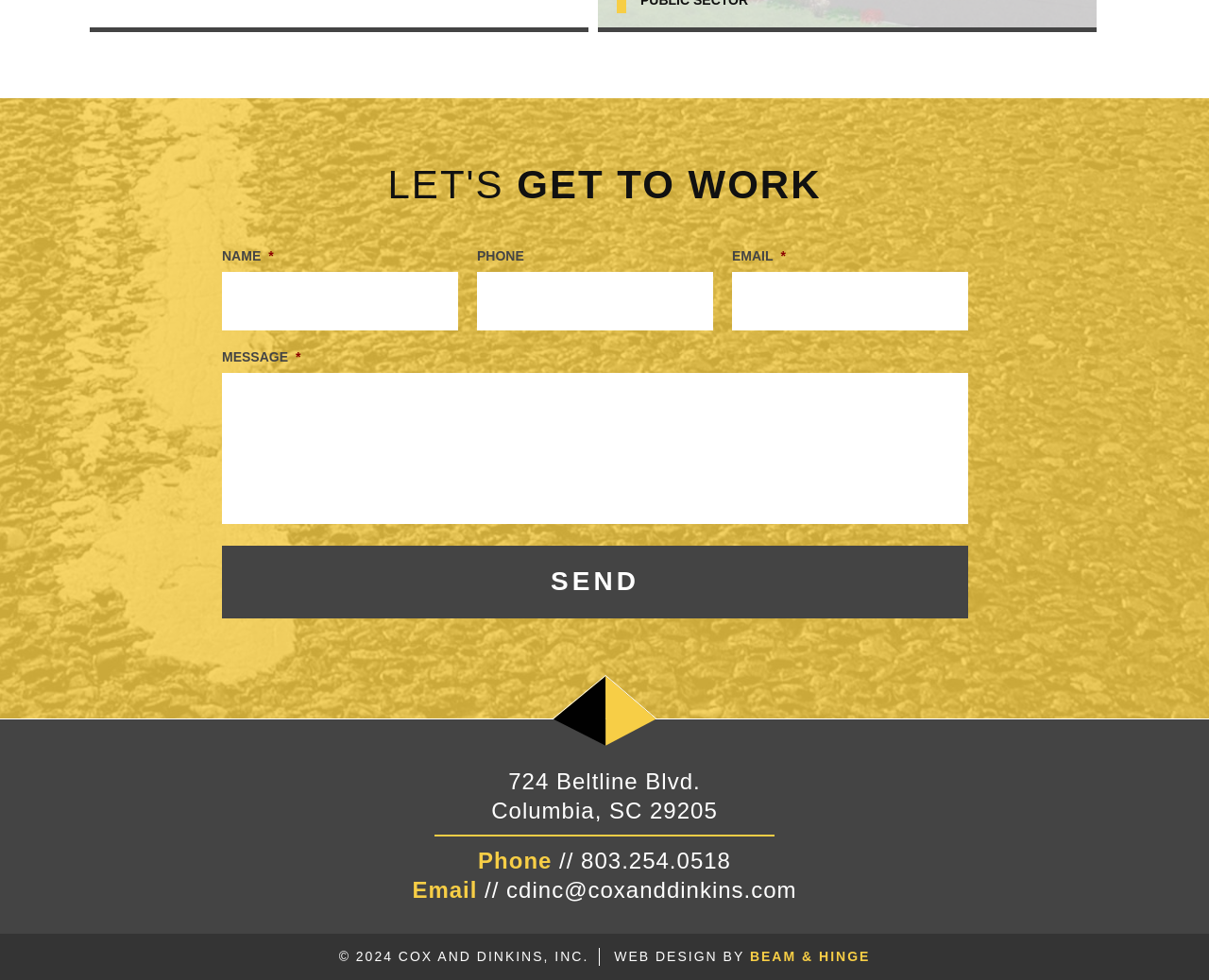Identify the bounding box coordinates of the section that should be clicked to achieve the task described: "Click the Send button".

[0.184, 0.557, 0.801, 0.631]